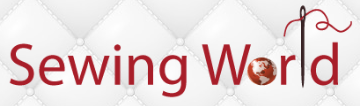What is the shape of the icon accompanying the text?
Refer to the image and provide a one-word or short phrase answer.

Needle and globe